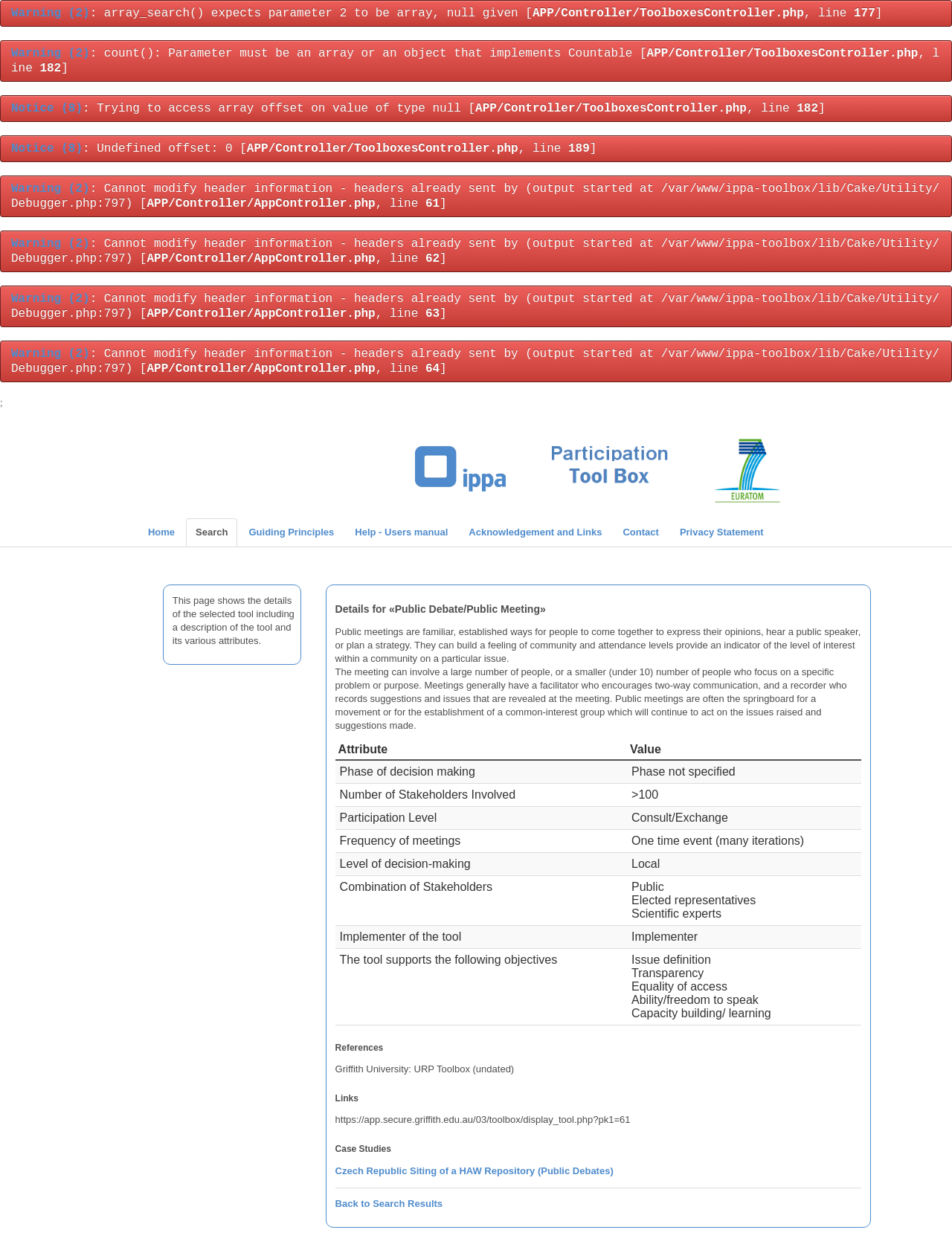Identify the bounding box coordinates of the area that should be clicked in order to complete the given instruction: "Click on the 'Search' link". The bounding box coordinates should be four float numbers between 0 and 1, i.e., [left, top, right, bottom].

[0.195, 0.413, 0.25, 0.435]